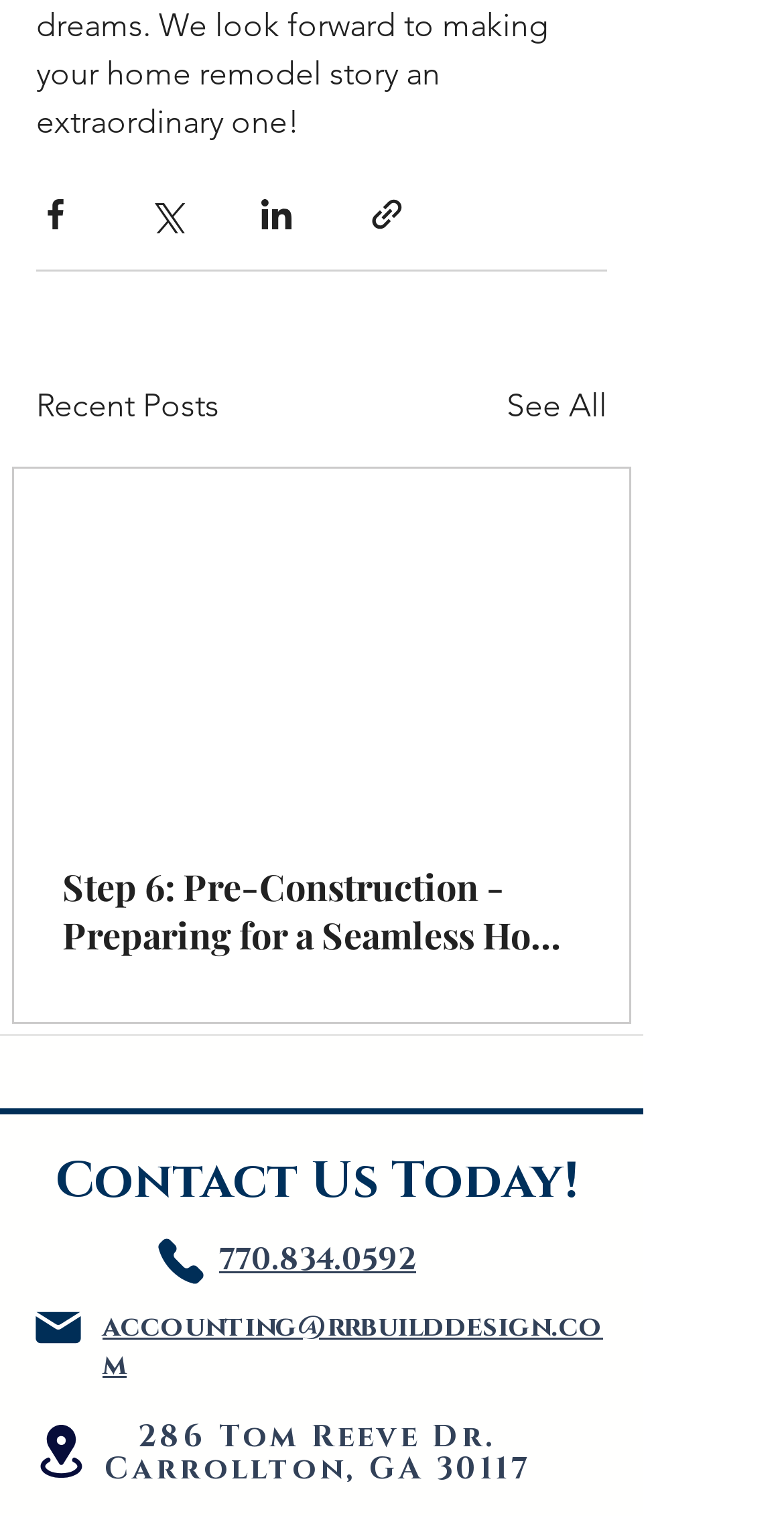Determine the bounding box coordinates of the section I need to click to execute the following instruction: "Contact us via phone". Provide the coordinates as four float numbers between 0 and 1, i.e., [left, top, right, bottom].

[0.192, 0.816, 0.267, 0.848]